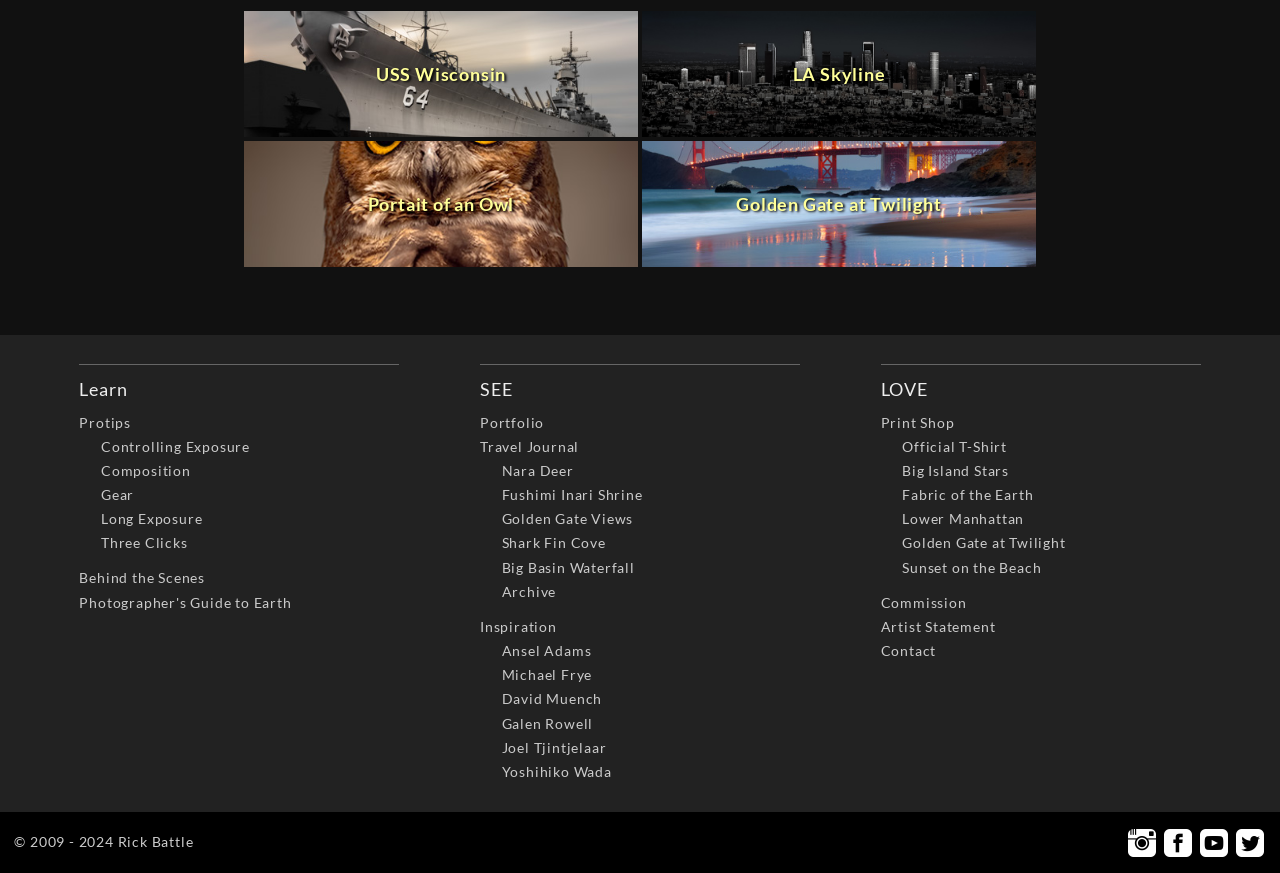Identify the bounding box coordinates of the part that should be clicked to carry out this instruction: "Click on USS Wisconsin link".

[0.191, 0.013, 0.498, 0.155]